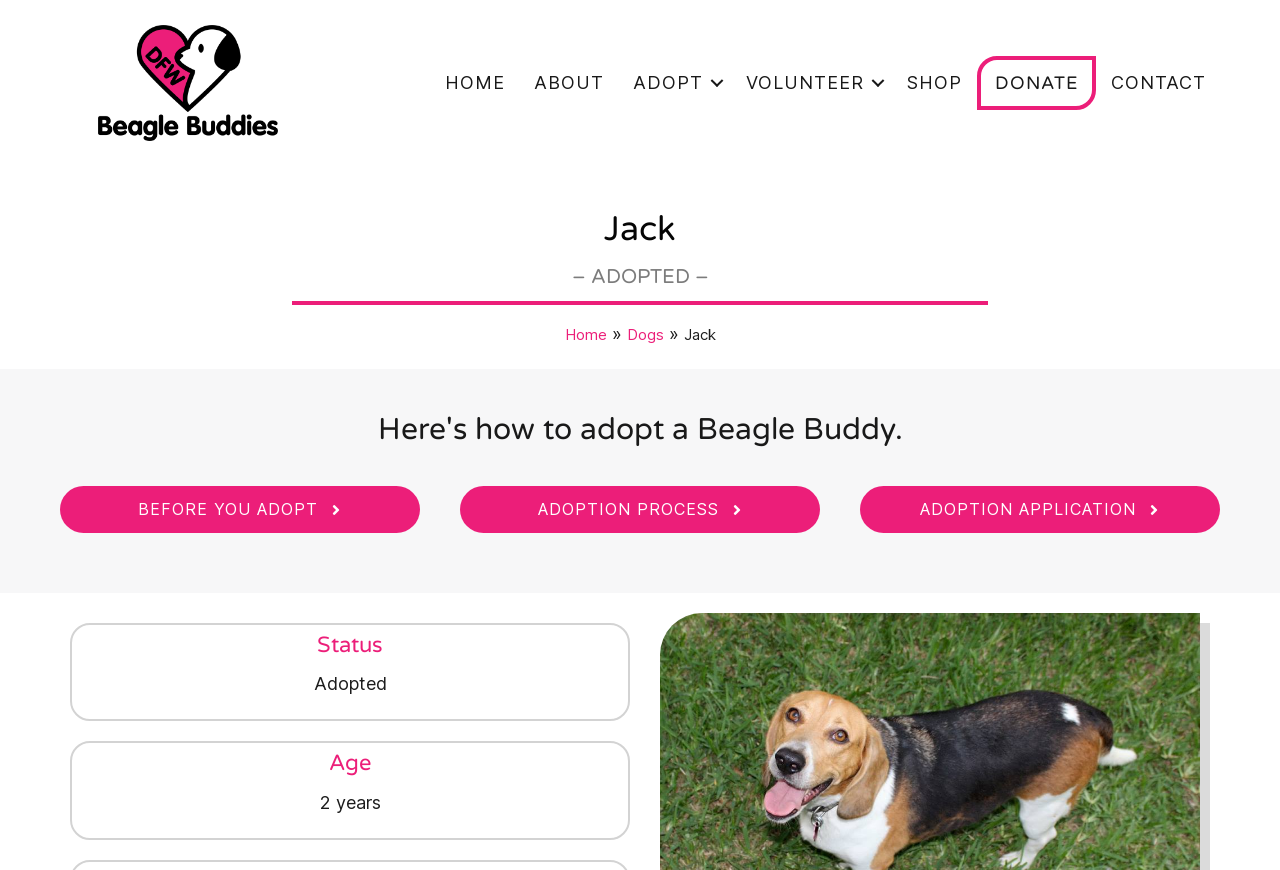Provide an in-depth caption for the webpage.

This webpage is about Jack, a Beagle who was adopted on July 22, 2013. At the top left, there is a logo of "DFW Beagle Buddies" with a link to the organization's homepage. Below the logo, there is a navigation menu with links to various sections of the website, including "HOME", "ABOUT", "ADOPT", "VOLUNTEER", "SHOP", "DONATE", and "CONTACT".

On the left side of the page, there is a heading that reads "Jack – ADOPTED –" in a large font. Below this heading, there is a navigation section with breadcrumbs, showing the path "Home » Dogs » Jack". 

The main content of the page is divided into several sections. The first section has a heading that reads "Here's how to adopt a Beagle Buddy." Below this heading, there are three buttons: "Before You Adopt", "Adoption Process", and "Adoption Application". Each button has a brief description of what the section is about.

Further down the page, there are two sections with headings "Status" and "Age". The "Status" section indicates that Jack has been adopted, and the "Age" section shows that Jack is 2 years old.